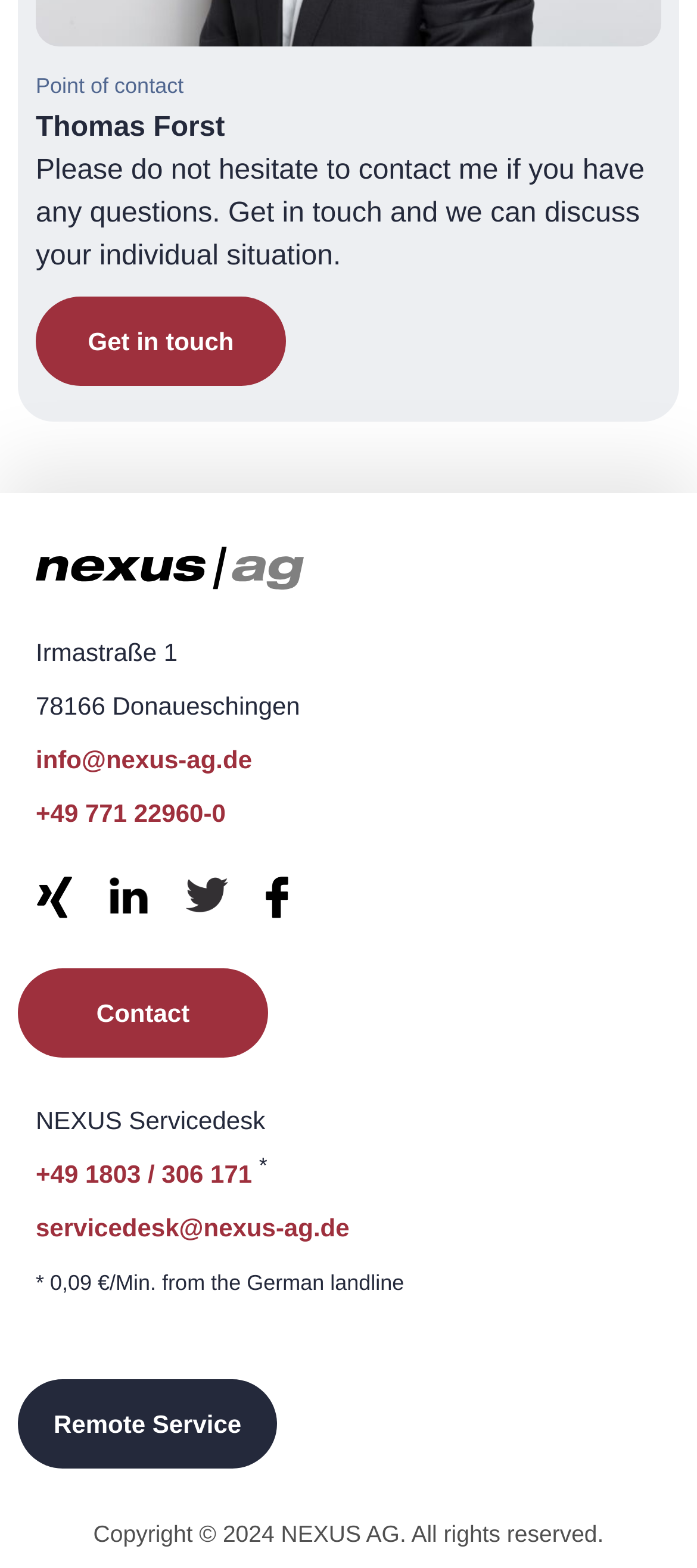How can I contact the servicedesk?
Refer to the screenshot and deliver a thorough answer to the question presented.

The webpage provides contact information for the servicedesk, including a phone number '+49 1803 / 306 171' and an email address 'servicedesk@nexus-ag.de'.